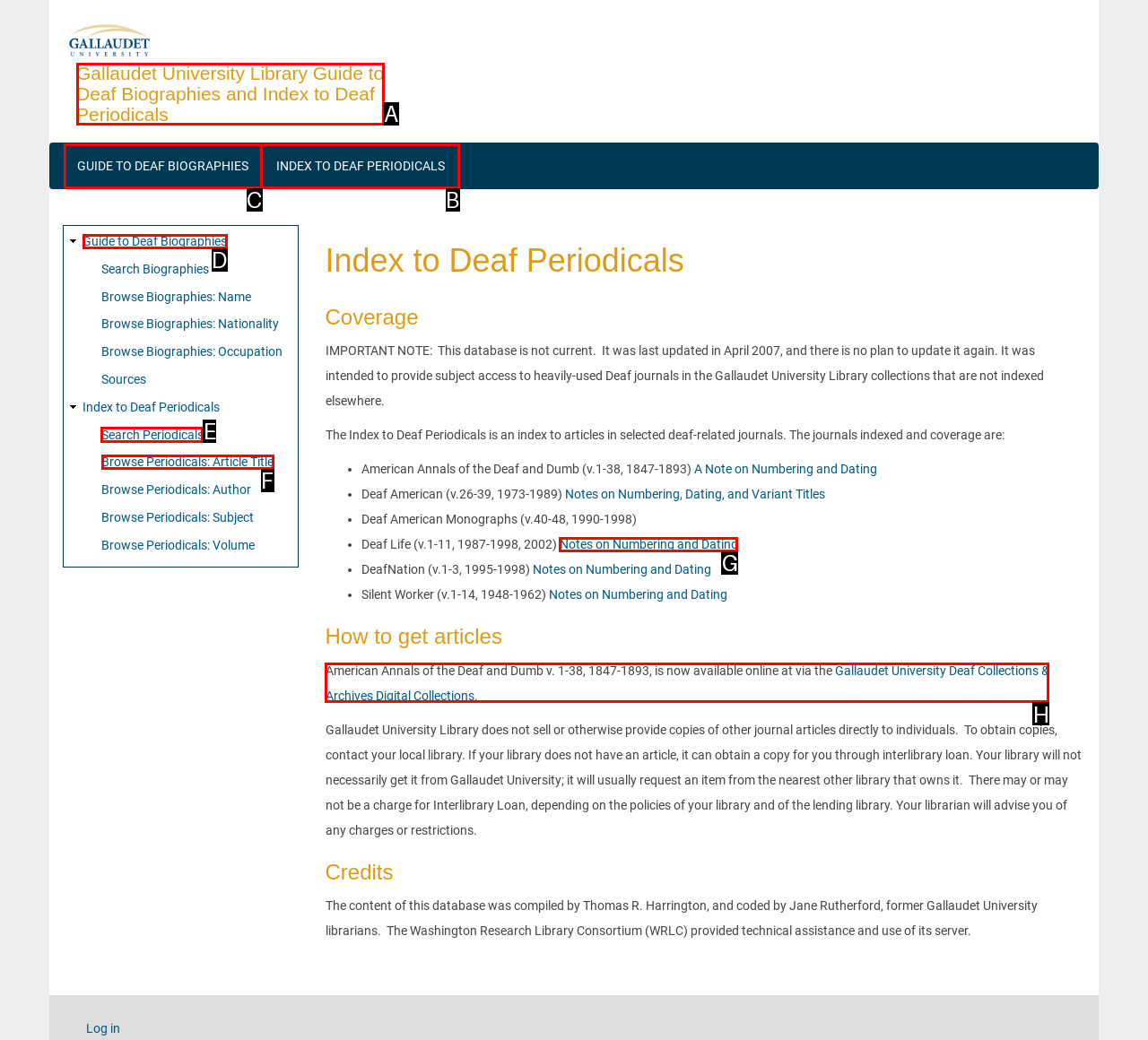Decide which UI element to click to accomplish the task: Search periodicals
Respond with the corresponding option letter.

E